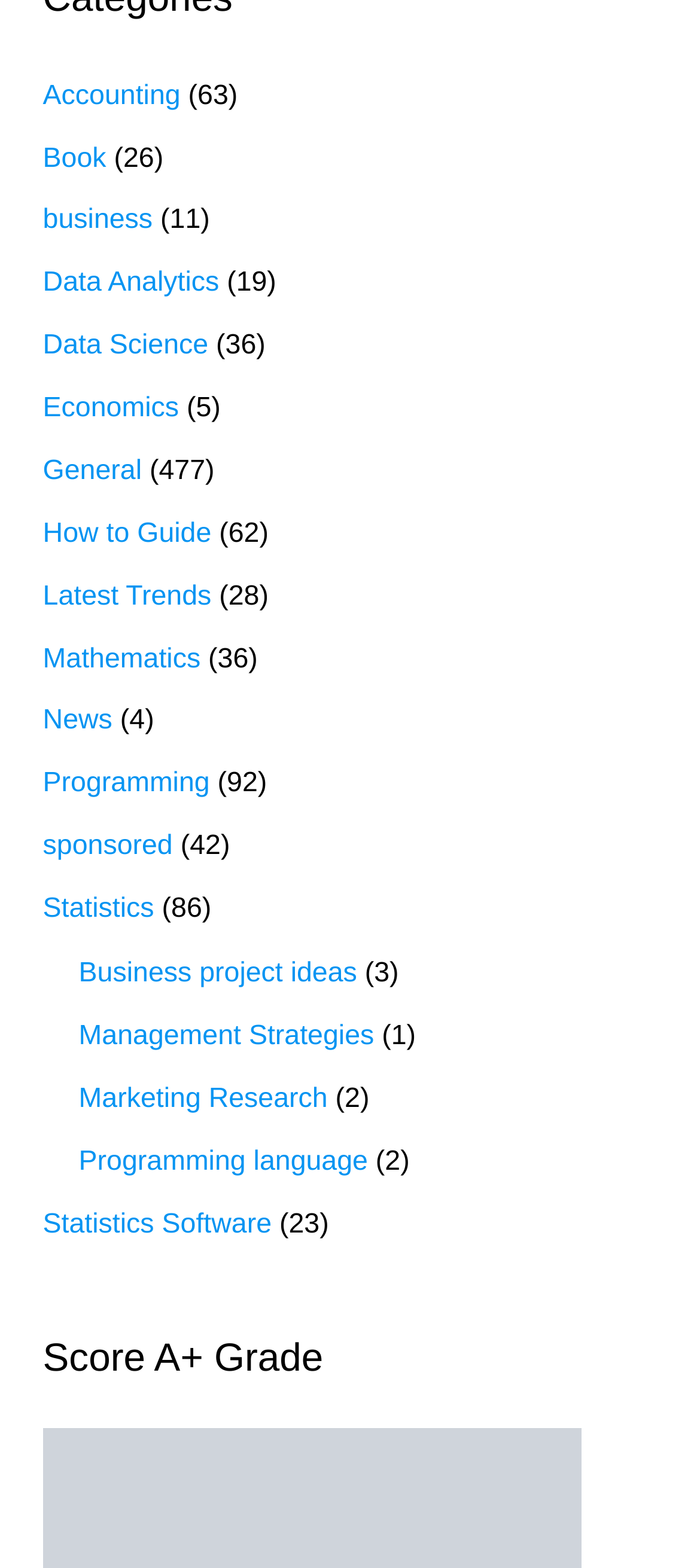Identify the bounding box coordinates for the UI element described as: "business". The coordinates should be provided as four floats between 0 and 1: [left, top, right, bottom].

[0.061, 0.131, 0.218, 0.15]